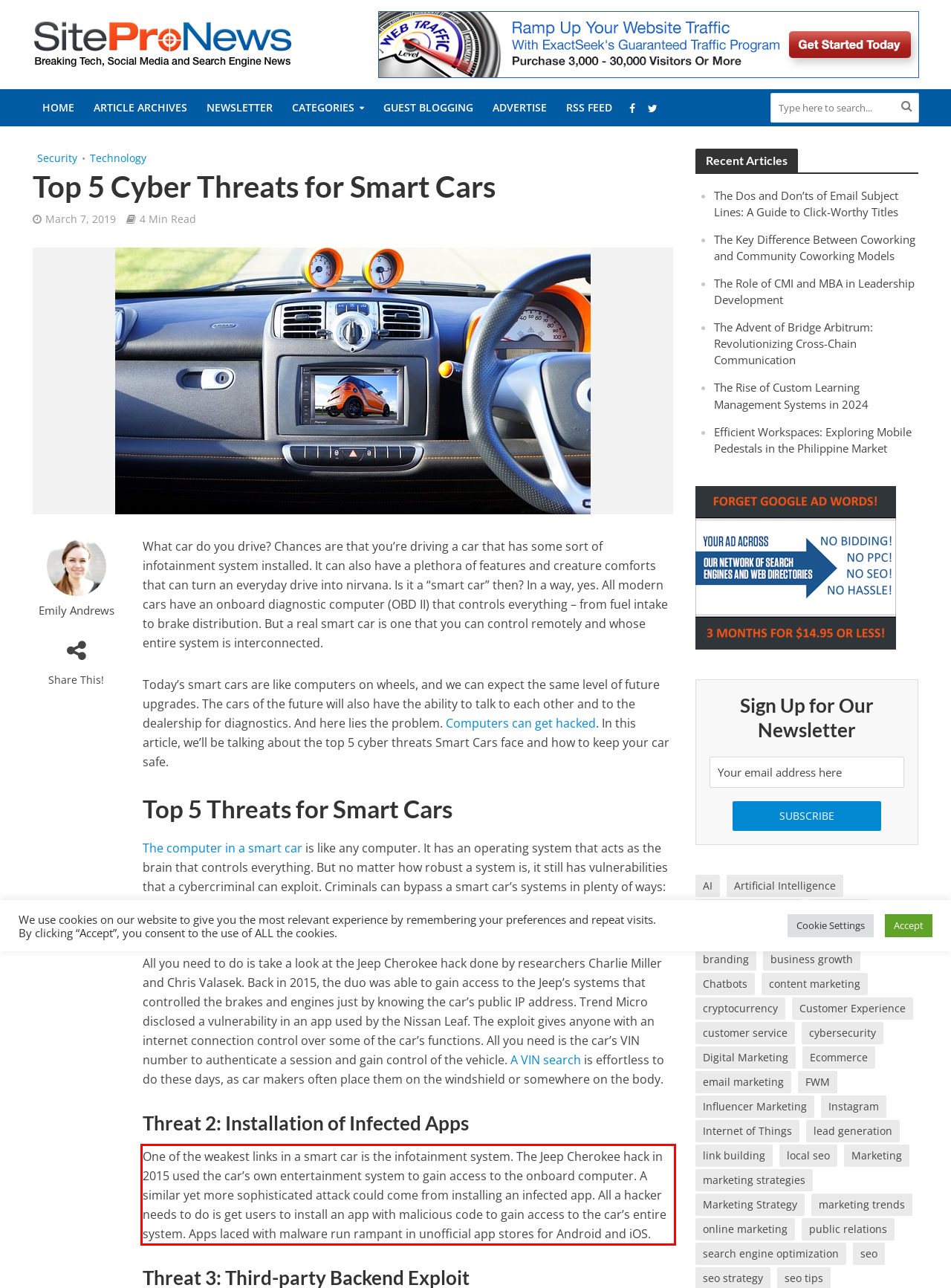Within the screenshot of a webpage, identify the red bounding box and perform OCR to capture the text content it contains.

One of the weakest links in a smart car is the infotainment system. The Jeep Cherokee hack in 2015 used the car’s own entertainment system to gain access to the onboard computer. A similar yet more sophisticated attack could come from installing an infected app. All a hacker needs to do is get users to install an app with malicious code to gain access to the car’s entire system. Apps laced with malware run rampant in unofficial app stores for Android and iOS.